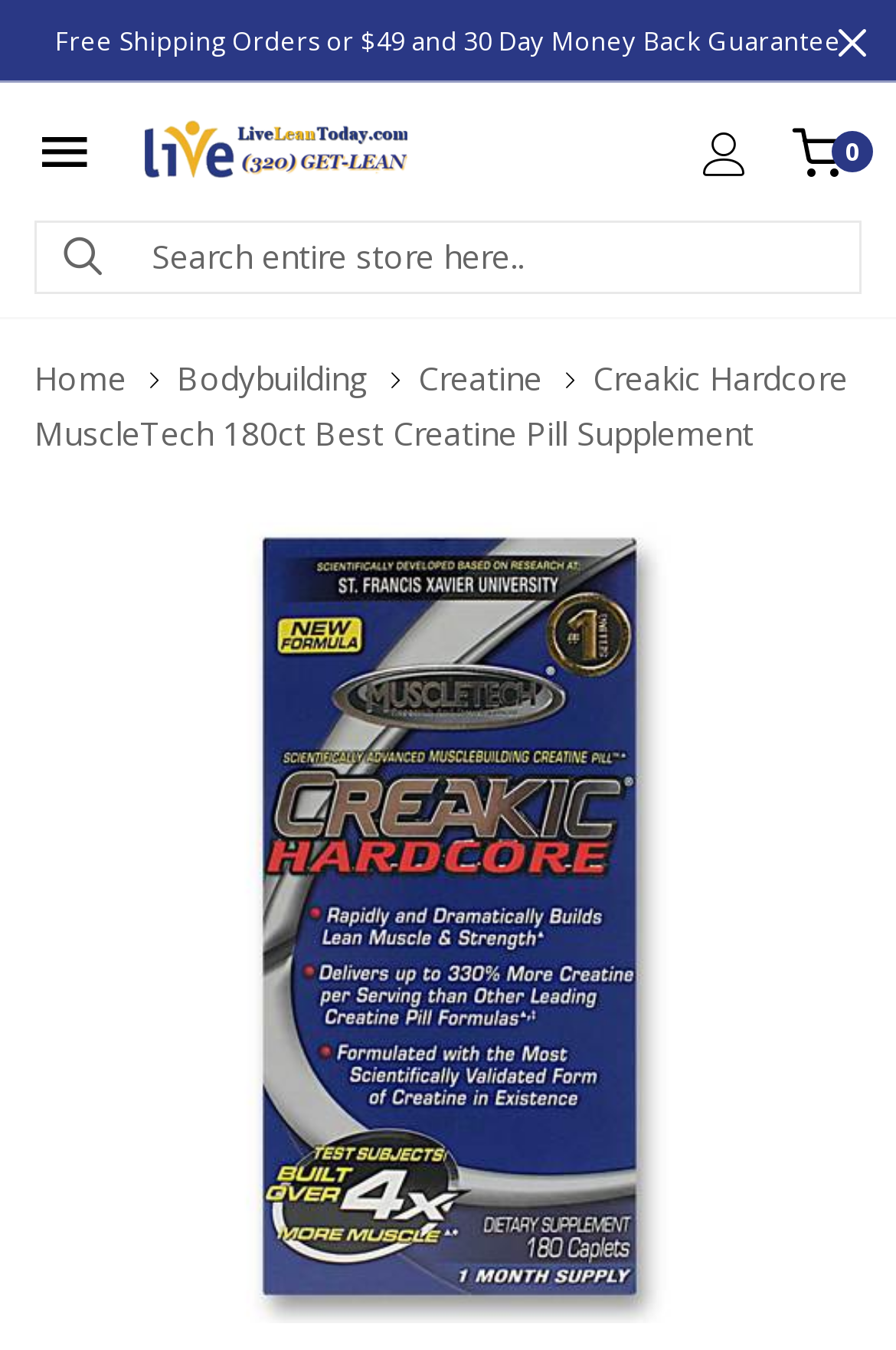Predict the bounding box of the UI element based on this description: "0 Shopping Cart$0.00".

[0.859, 0.094, 0.962, 0.131]